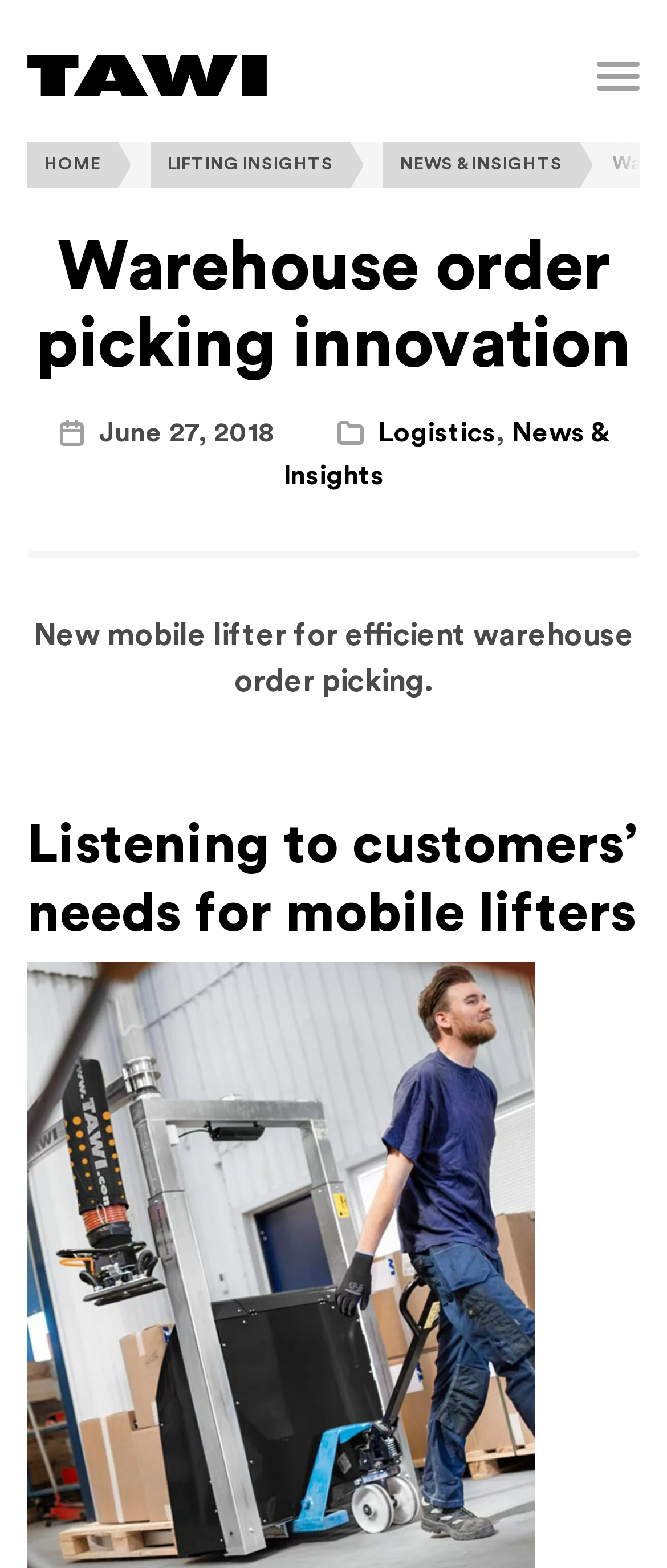Please give a short response to the question using one word or a phrase:
How many main links are there in the top navigation bar?

3